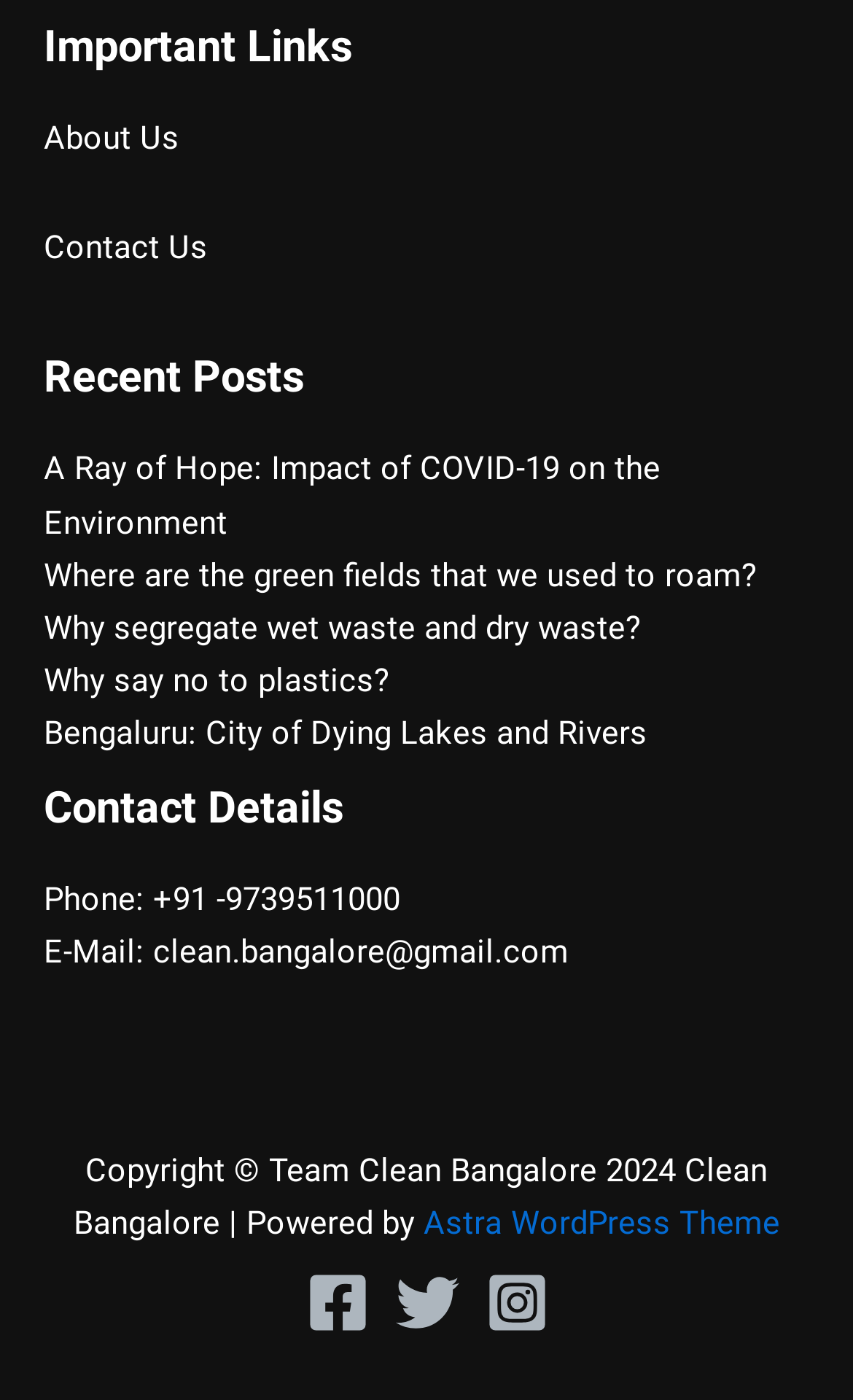Determine the coordinates of the bounding box that should be clicked to complete the instruction: "Visit Facebook page". The coordinates should be represented by four float numbers between 0 and 1: [left, top, right, bottom].

[0.358, 0.908, 0.432, 0.954]